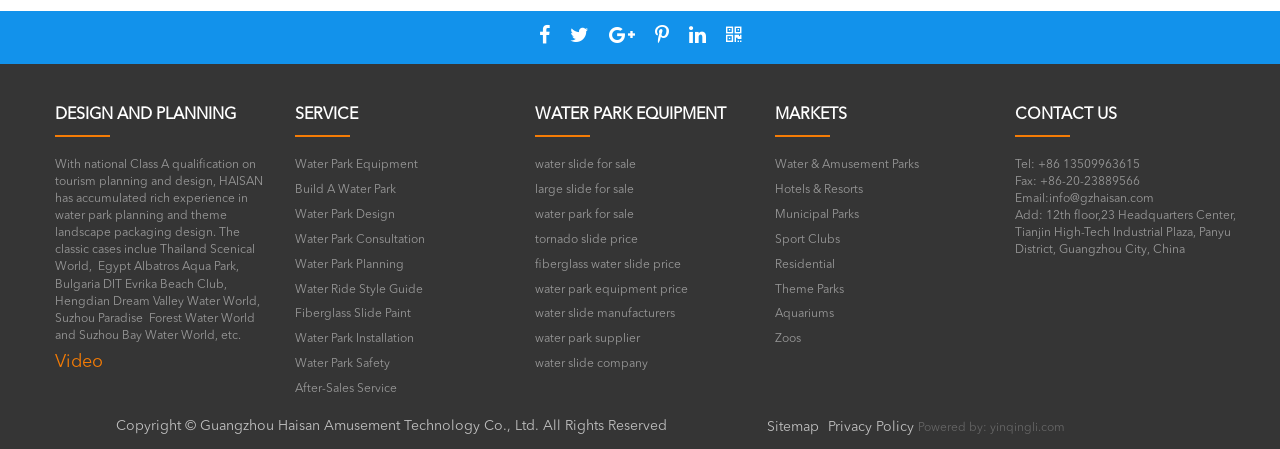What markets does the company cater to?
Refer to the image and offer an in-depth and detailed answer to the question.

The company caters to various markets, including water and amusement parks, hotels, resorts, municipal parks, and theme parks, as listed in the description list detail under the term 'MARKETS'.